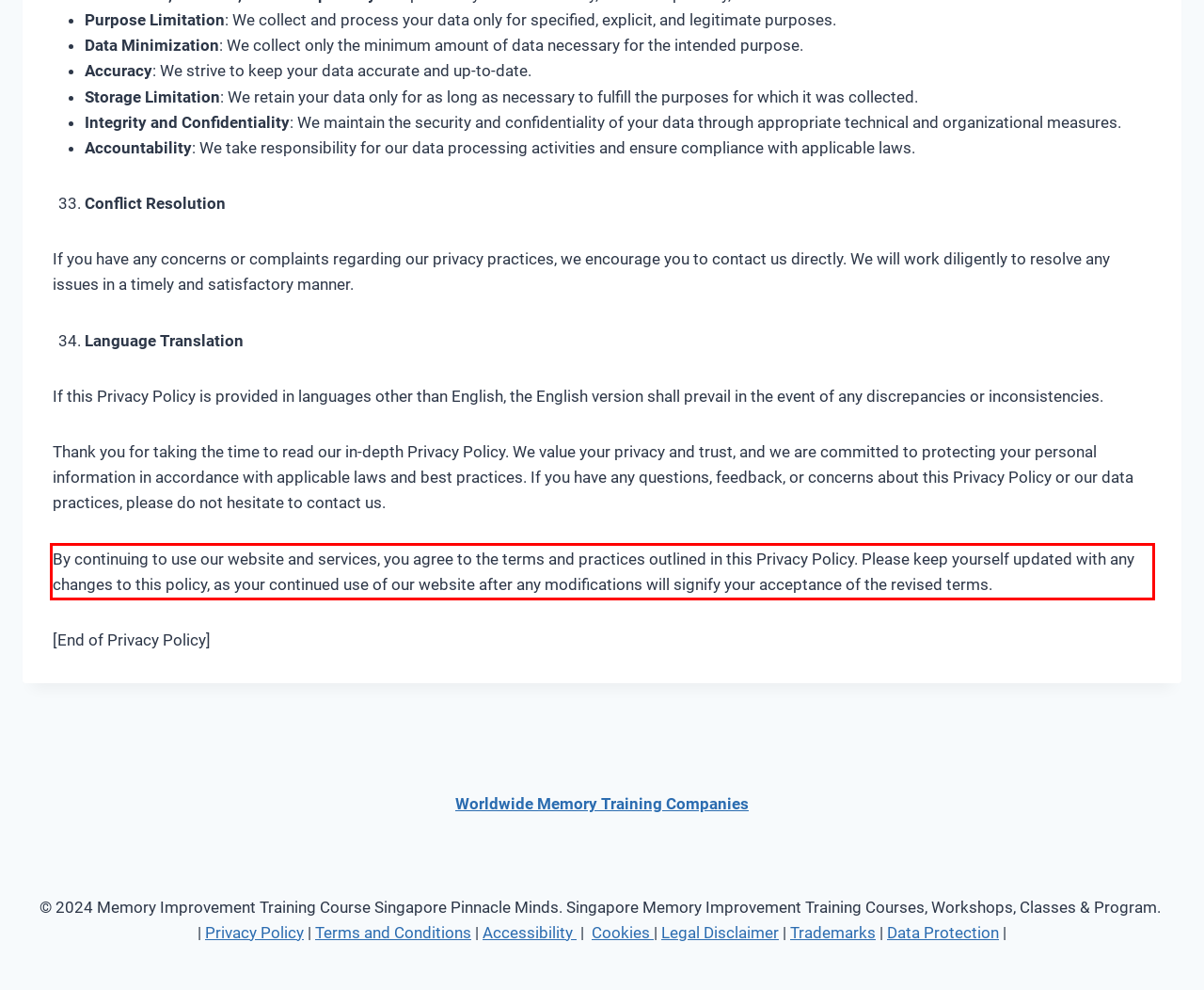Please use OCR to extract the text content from the red bounding box in the provided webpage screenshot.

By continuing to use our website and services, you agree to the terms and practices outlined in this Privacy Policy. Please keep yourself updated with any changes to this policy, as your continued use of our website after any modifications will signify your acceptance of the revised terms.